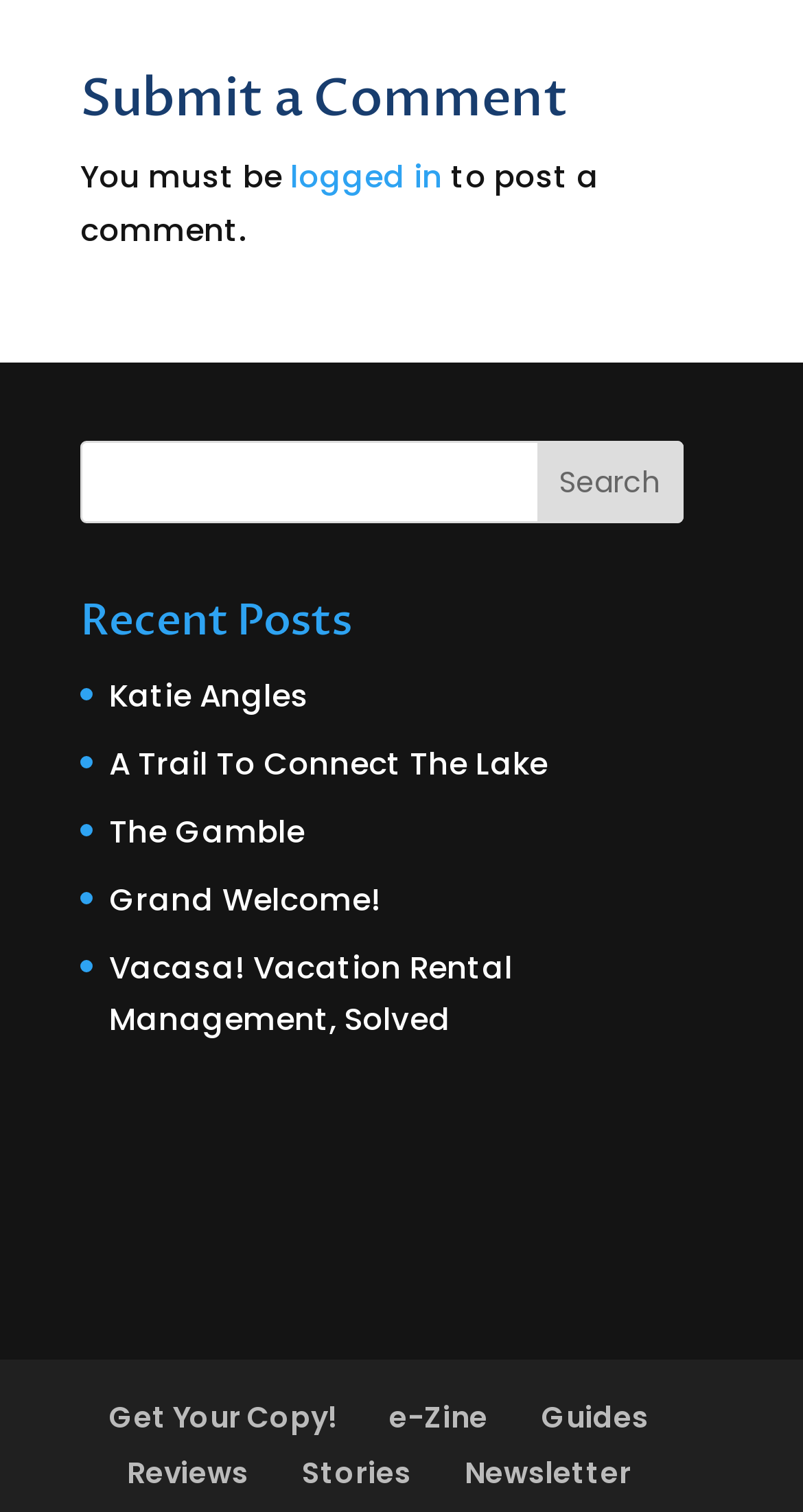Identify the bounding box coordinates of the area that should be clicked in order to complete the given instruction: "View Newsletter". The bounding box coordinates should be four float numbers between 0 and 1, i.e., [left, top, right, bottom].

[0.578, 0.96, 0.786, 0.987]